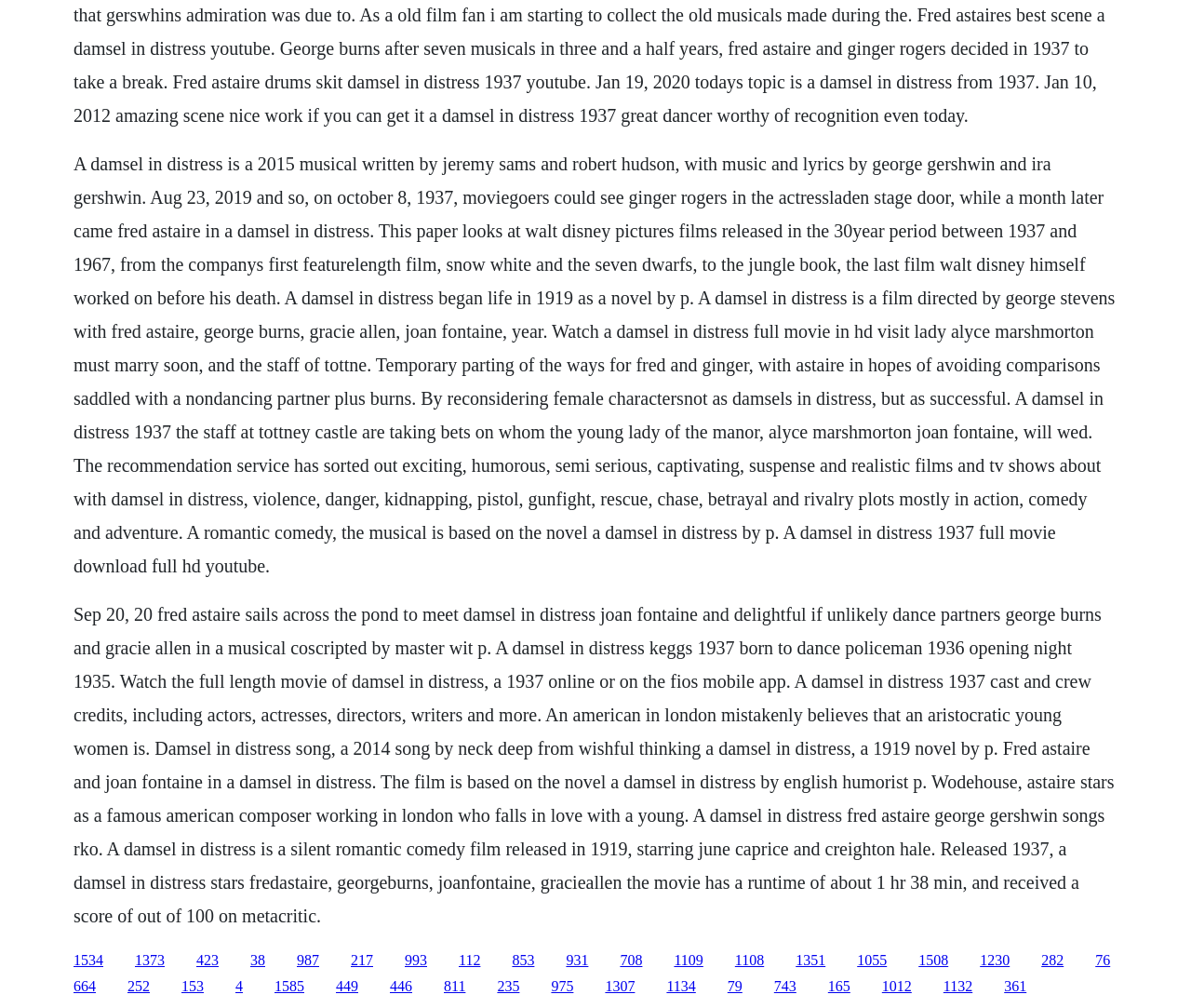Please determine the bounding box coordinates of the area that needs to be clicked to complete this task: 'Click the link to watch A Damsel in Distress full movie in HD'. The coordinates must be four float numbers between 0 and 1, formatted as [left, top, right, bottom].

[0.062, 0.152, 0.936, 0.571]